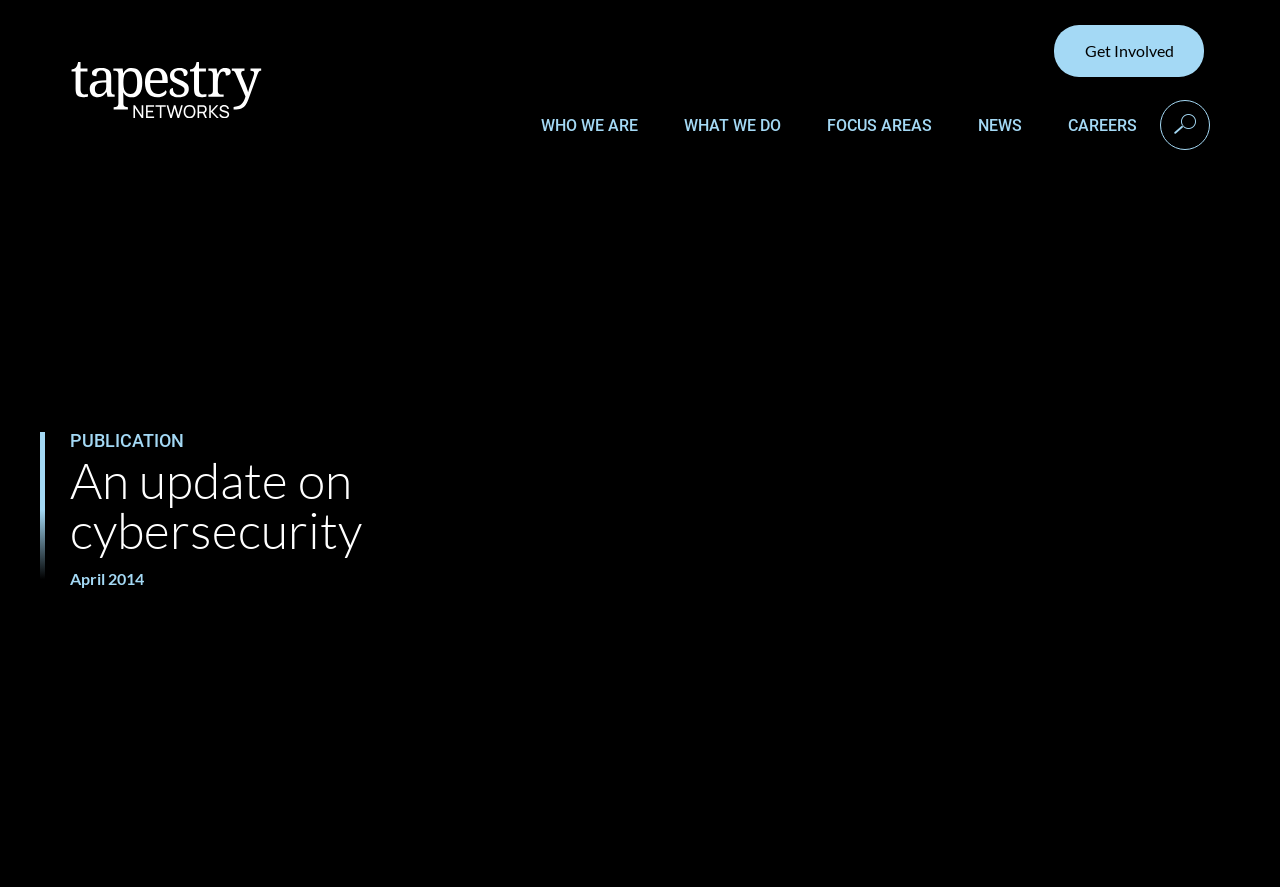Answer the question below with a single word or a brief phrase: 
What is the topic of the publication?

Cybersecurity